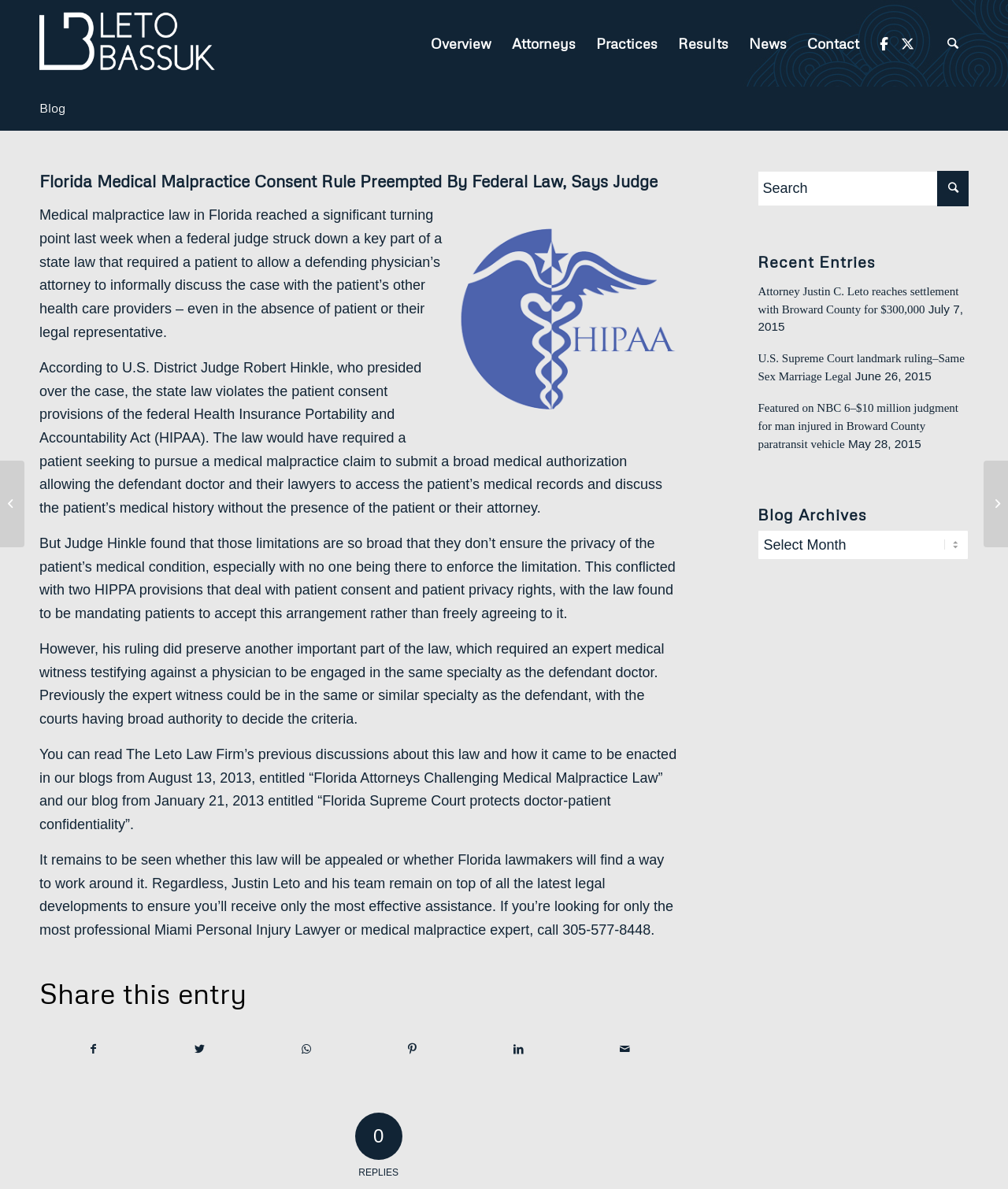For the element described, predict the bounding box coordinates as (top-left x, top-left y, bottom-right x, bottom-right y). All values should be between 0 and 1. Element description: Obamacare’s Impact on Medical Malpractice

[0.0, 0.387, 0.024, 0.46]